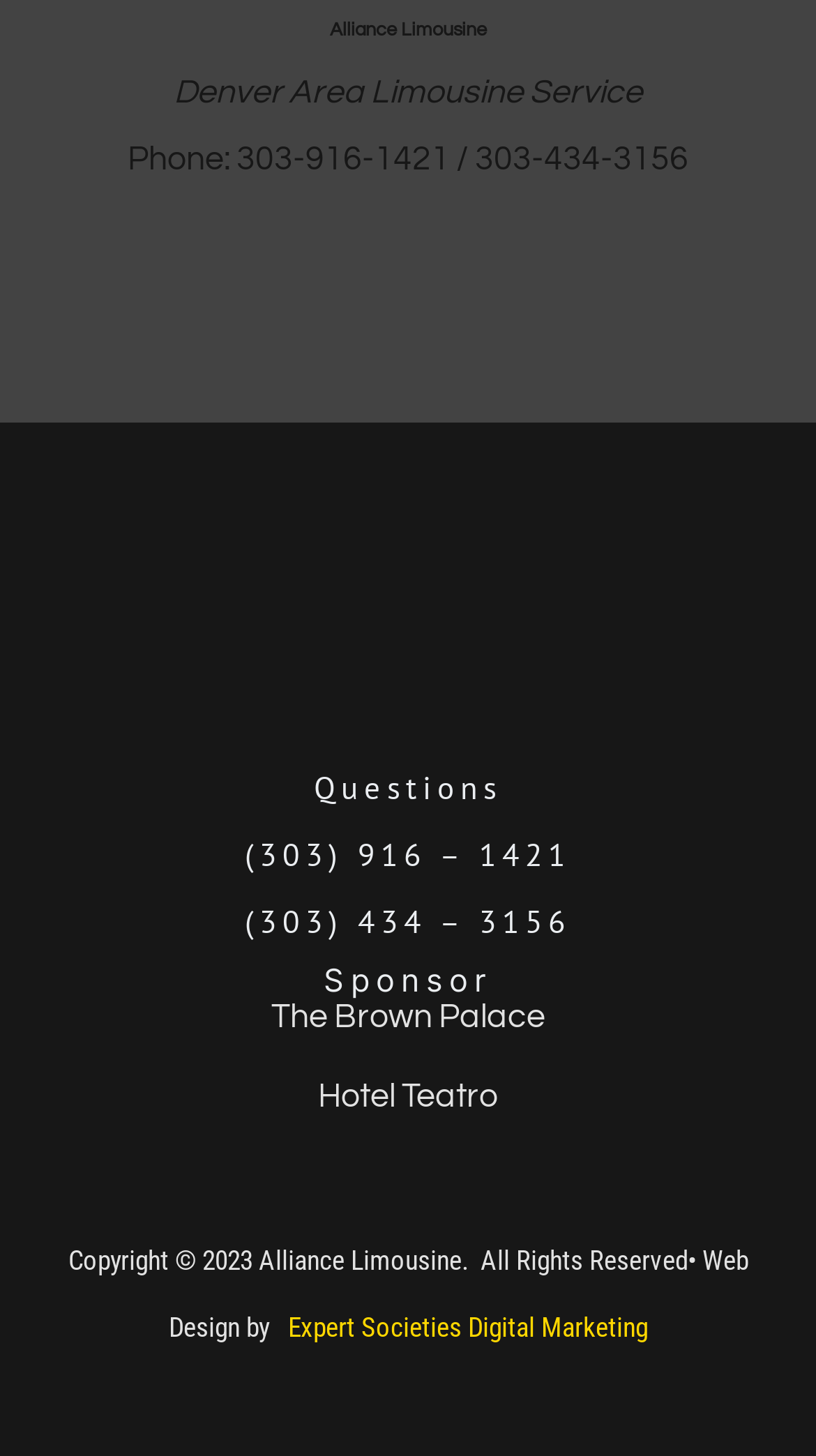What is the name of the limousine service?
Refer to the screenshot and respond with a concise word or phrase.

Alliance Limousine